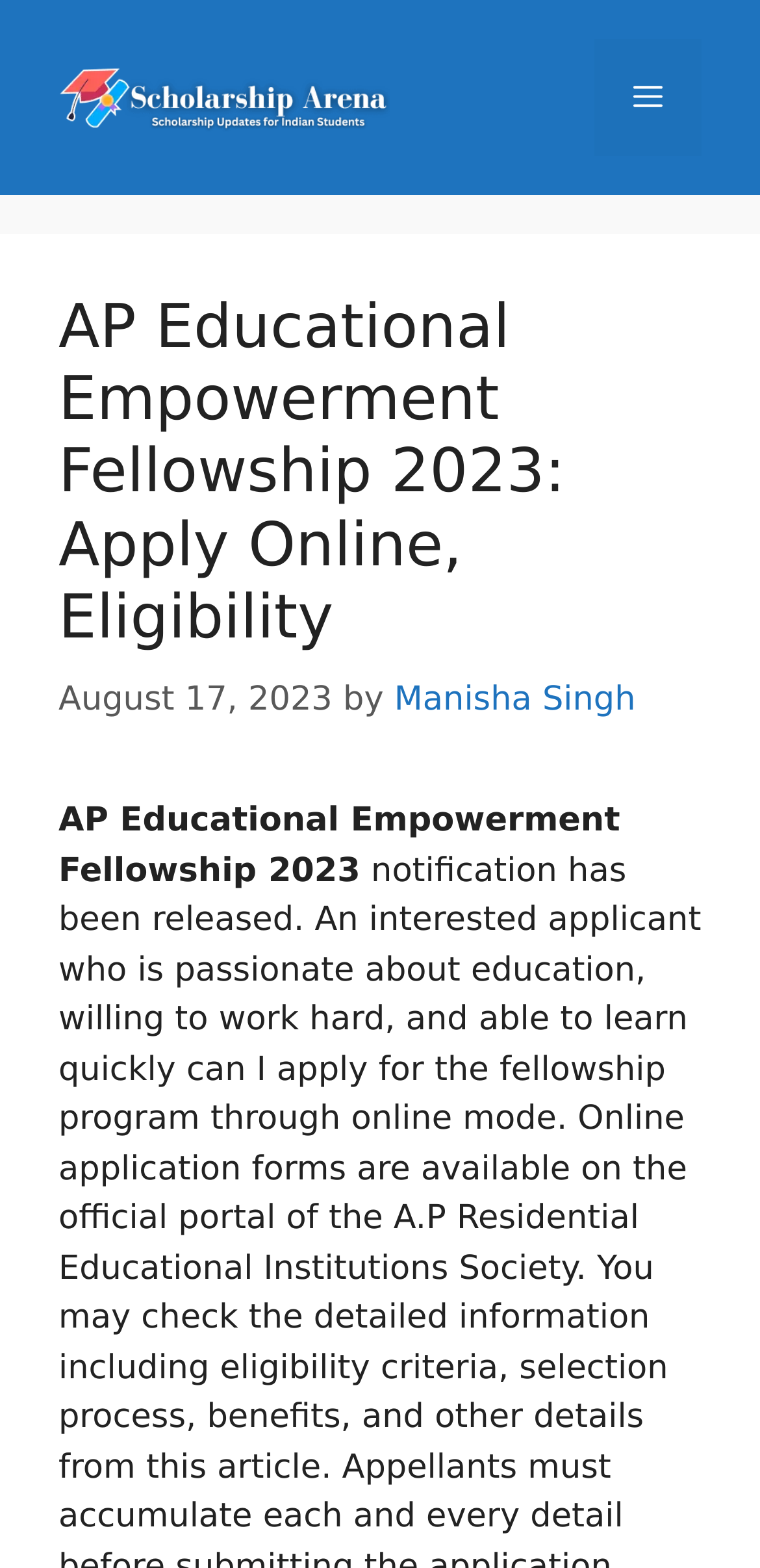Give a one-word or short phrase answer to the question: 
Who is the author of the article?

Manisha Singh